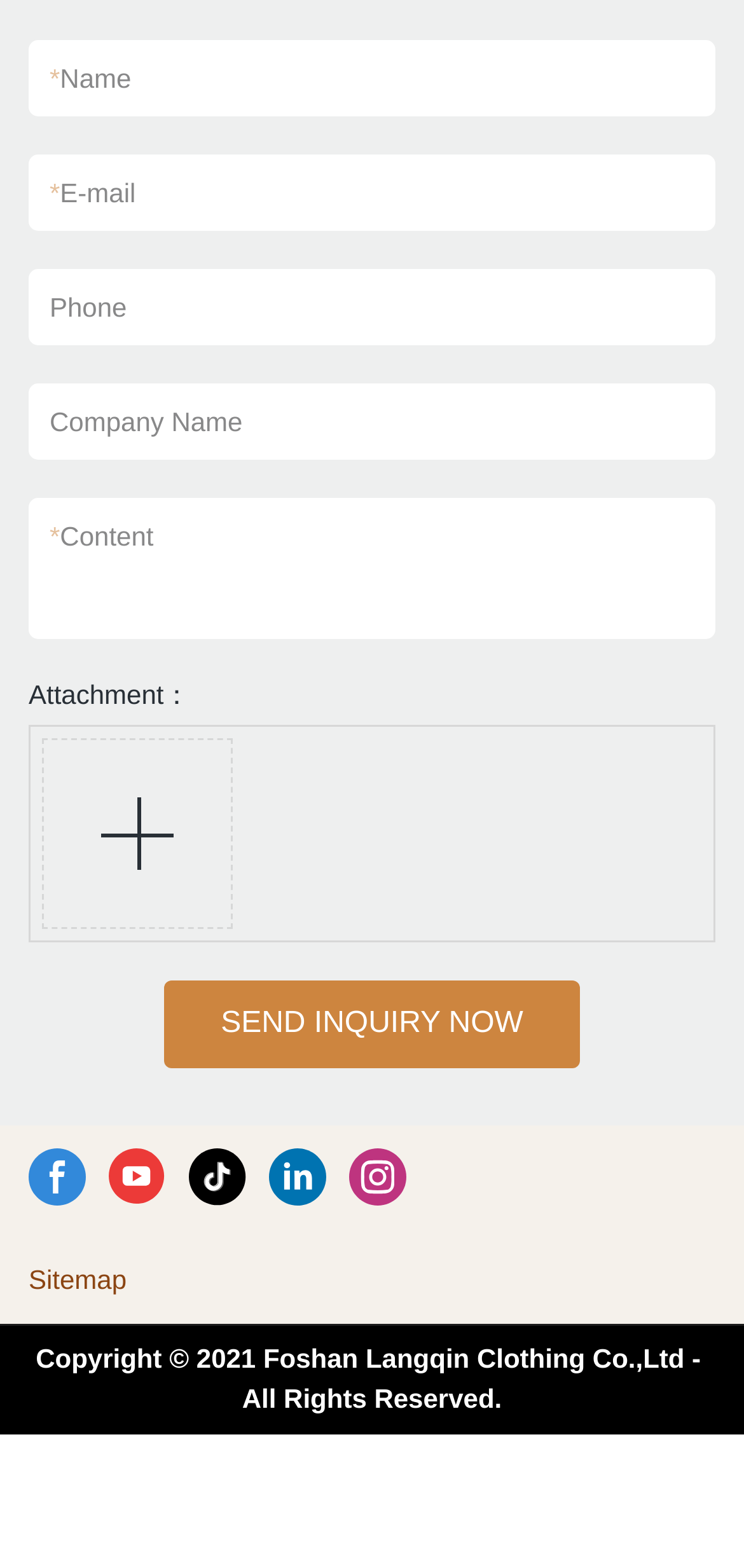Look at the image and answer the question in detail:
What is the purpose of the form?

The form on the webpage is used to send an inquiry to the company. It requires the user to fill in their name, email, and content, and also allows them to upload an attachment. The 'SEND INQUIRY NOW' button is used to submit the form.